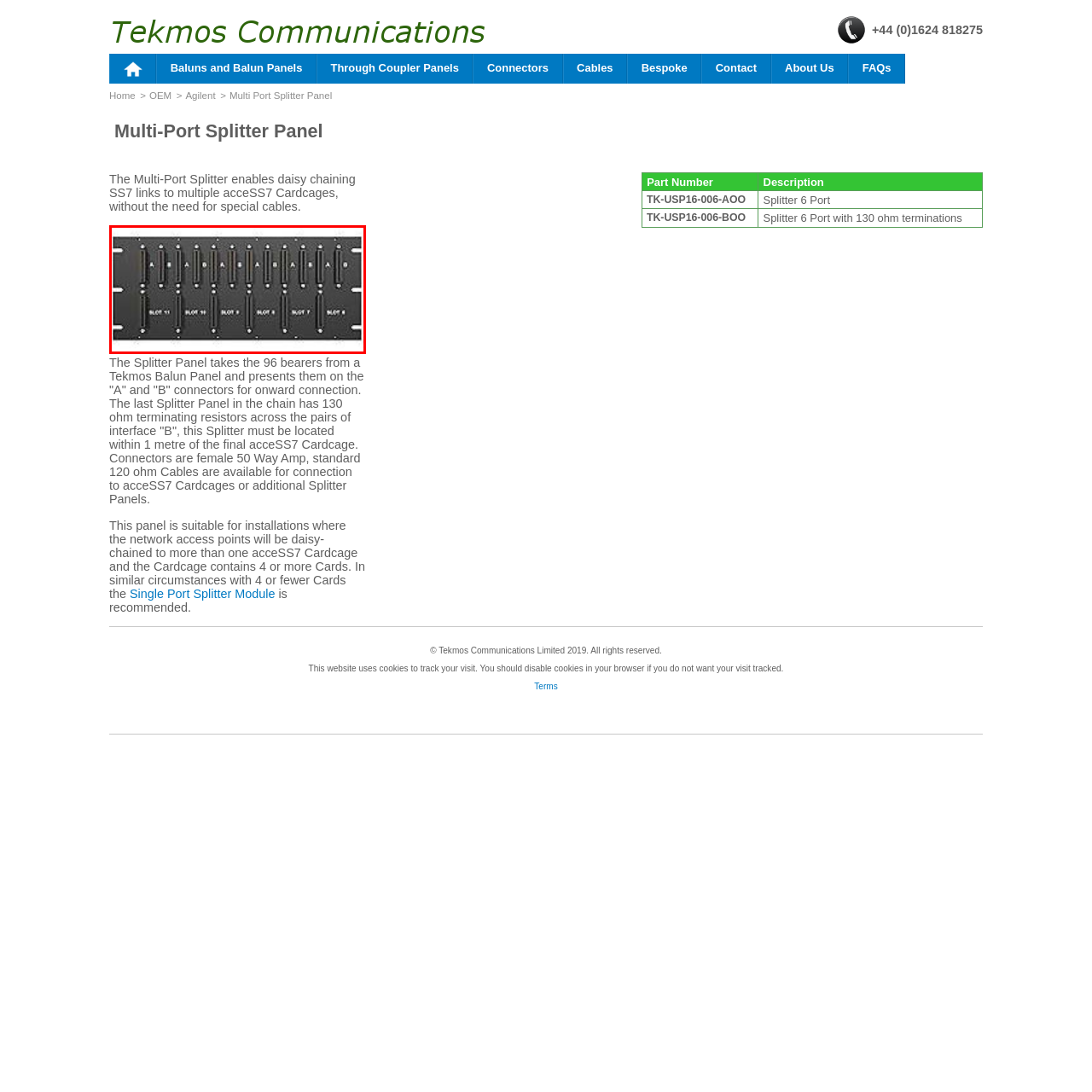Craft a detailed and vivid caption for the image that is highlighted by the red frame.

The image depicts a Multi-Port Cable Splitter Panel designed for Tekmos Communications. This panel features multiple slots labeled "SLOT 1" through "SLOT 11," facilitating the organization and connection of various acceSS7 links. The layout is streamlined and efficient, enabling daisy chaining of SS7 links to multiple acceSS7 cardcages without the need for complicated wiring. The design emphasizes practical connectivity, catering to environments where scalability and flexibility are essential in network installations. The robust black structure is suited for professional use, providing reliable functionality in telecommunications applications.